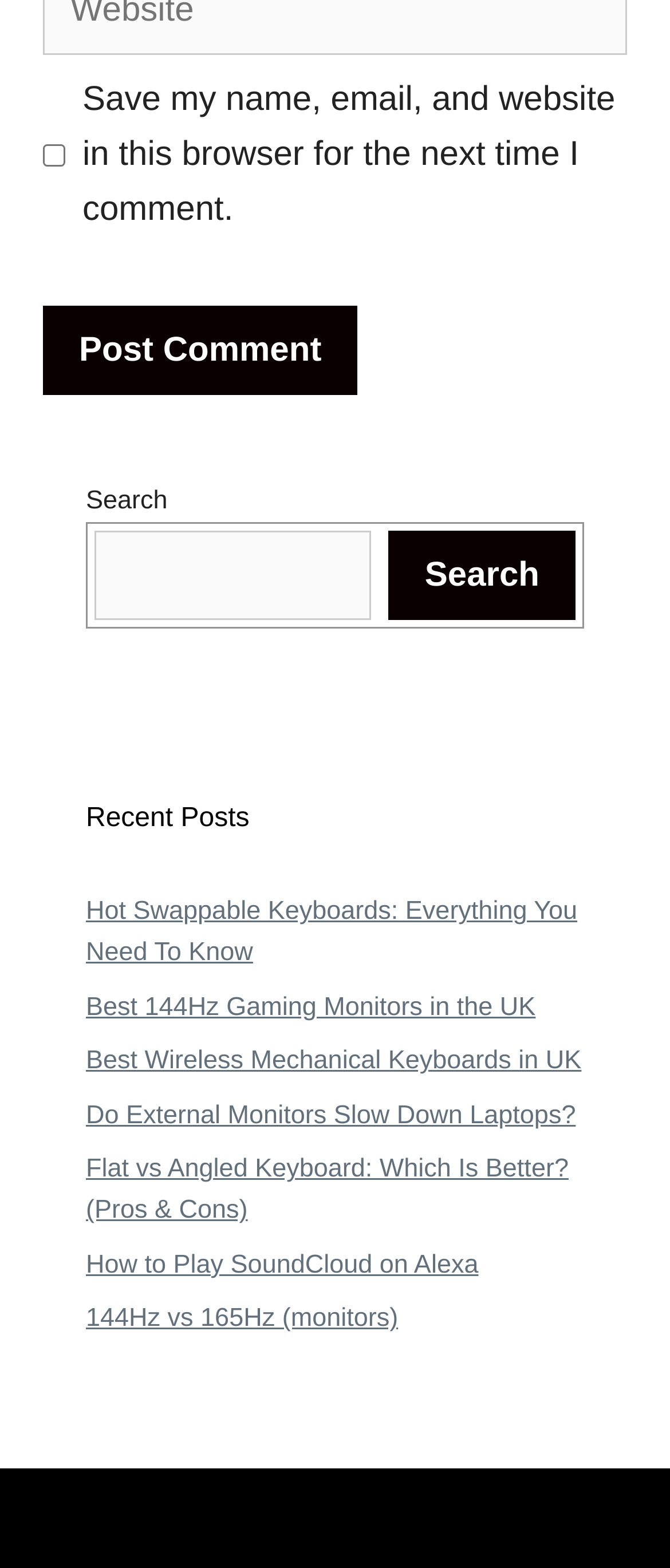Determine the bounding box of the UI component based on this description: "Search". The bounding box coordinates should be four float values between 0 and 1, i.e., [left, top, right, bottom].

[0.58, 0.339, 0.859, 0.396]